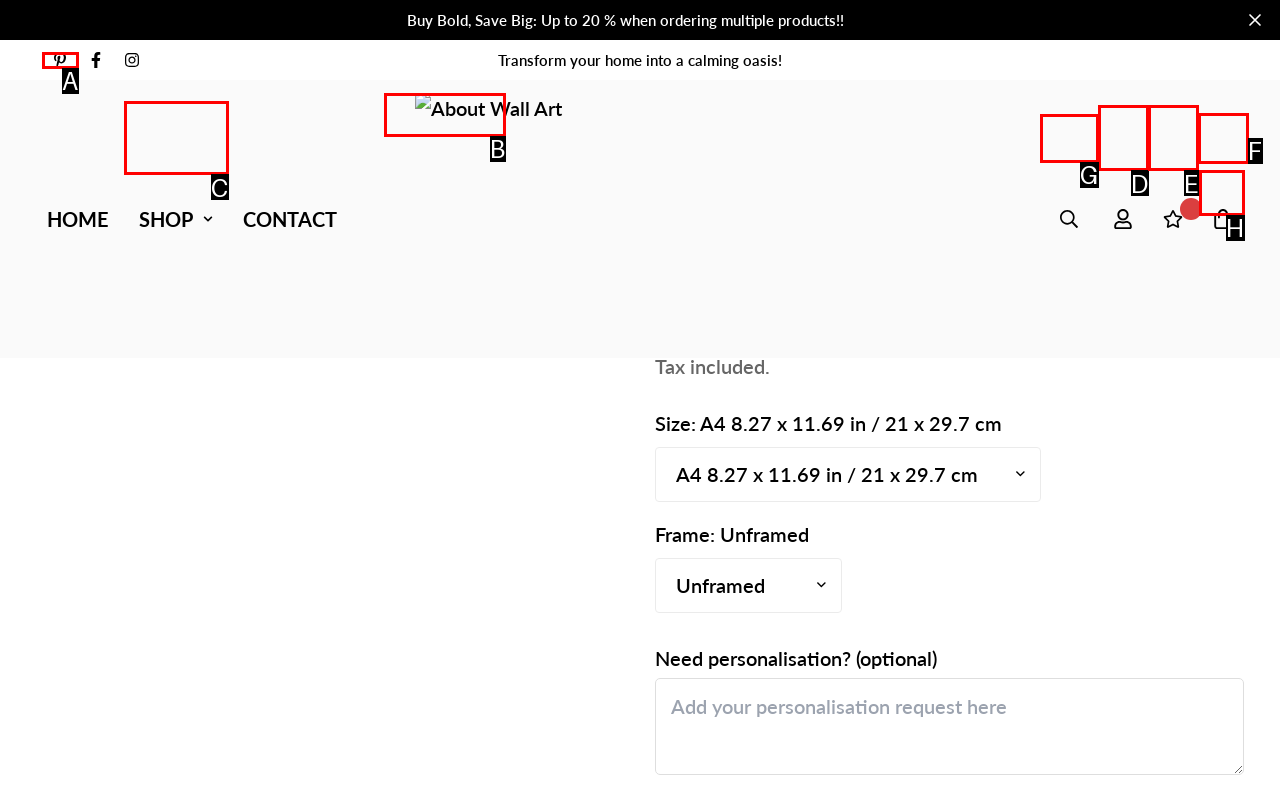Tell me which one HTML element best matches the description: Wishlist
Answer with the option's letter from the given choices directly.

E